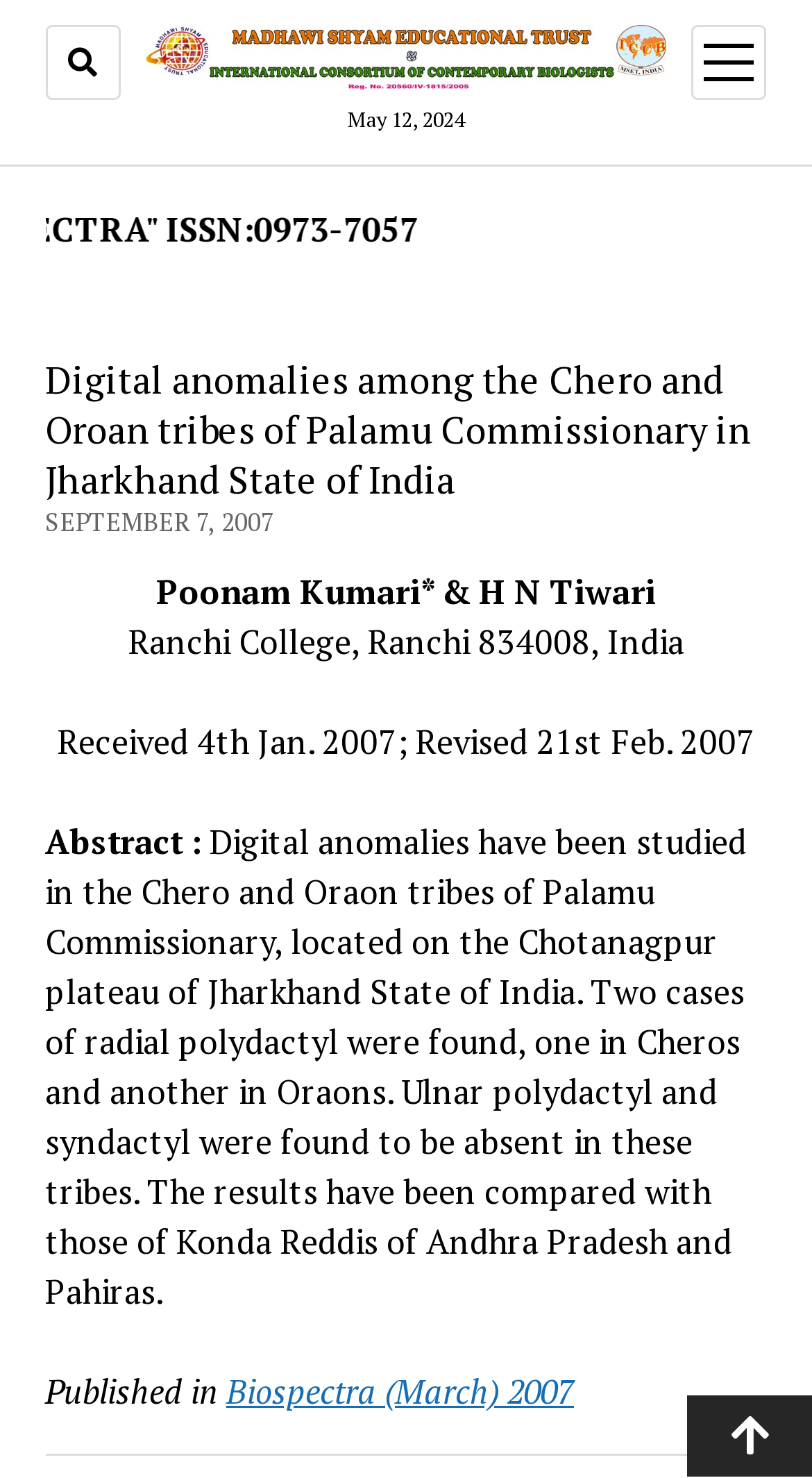What is the date of the article?
Answer briefly with a single word or phrase based on the image.

September 7, 2007